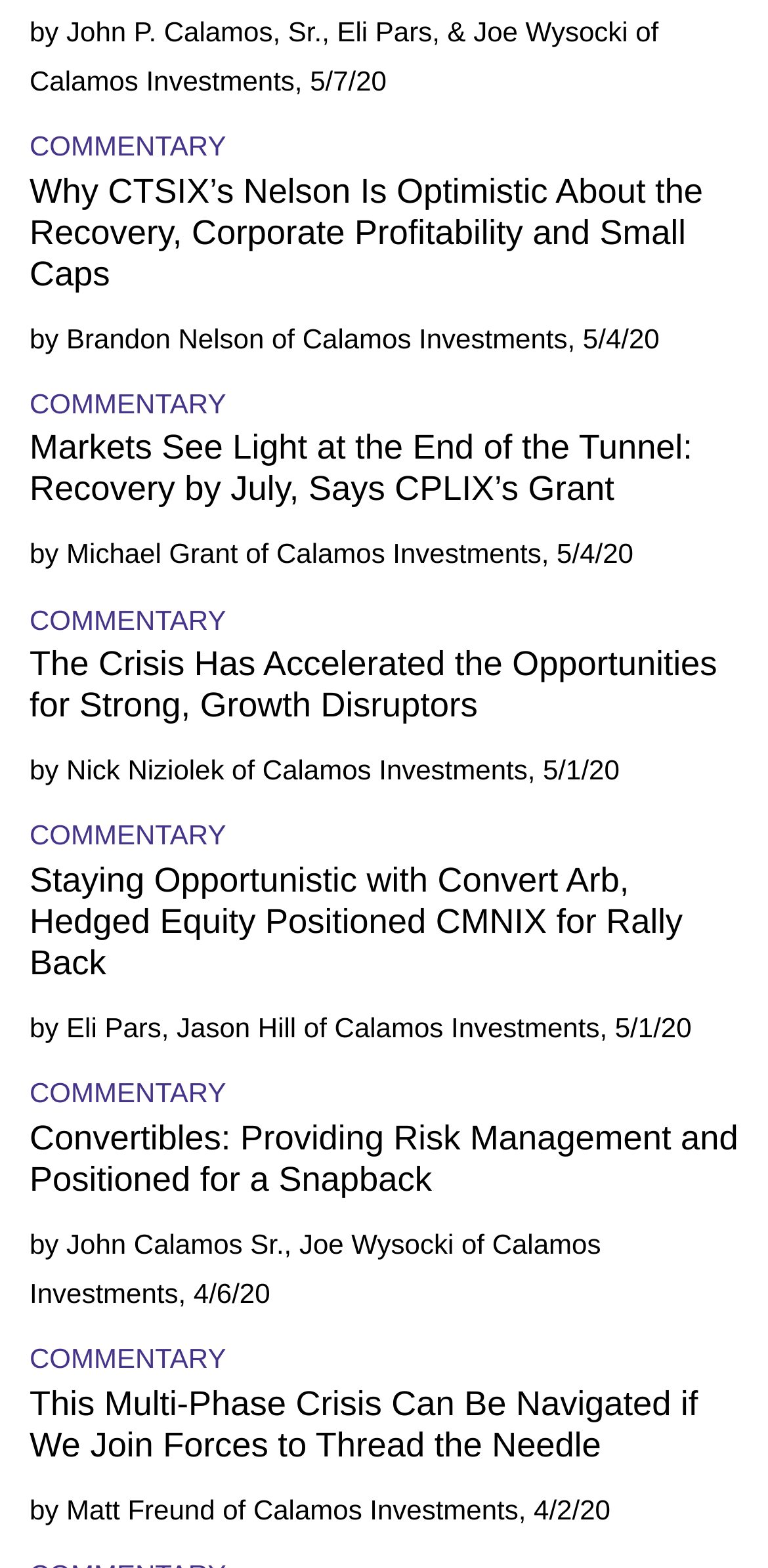What is the date of the last article?
Provide an in-depth and detailed explanation in response to the question.

I looked at the last link on the page, which has a heading element. The text following the link is '4/2/20', indicating that it is the date of the last article.